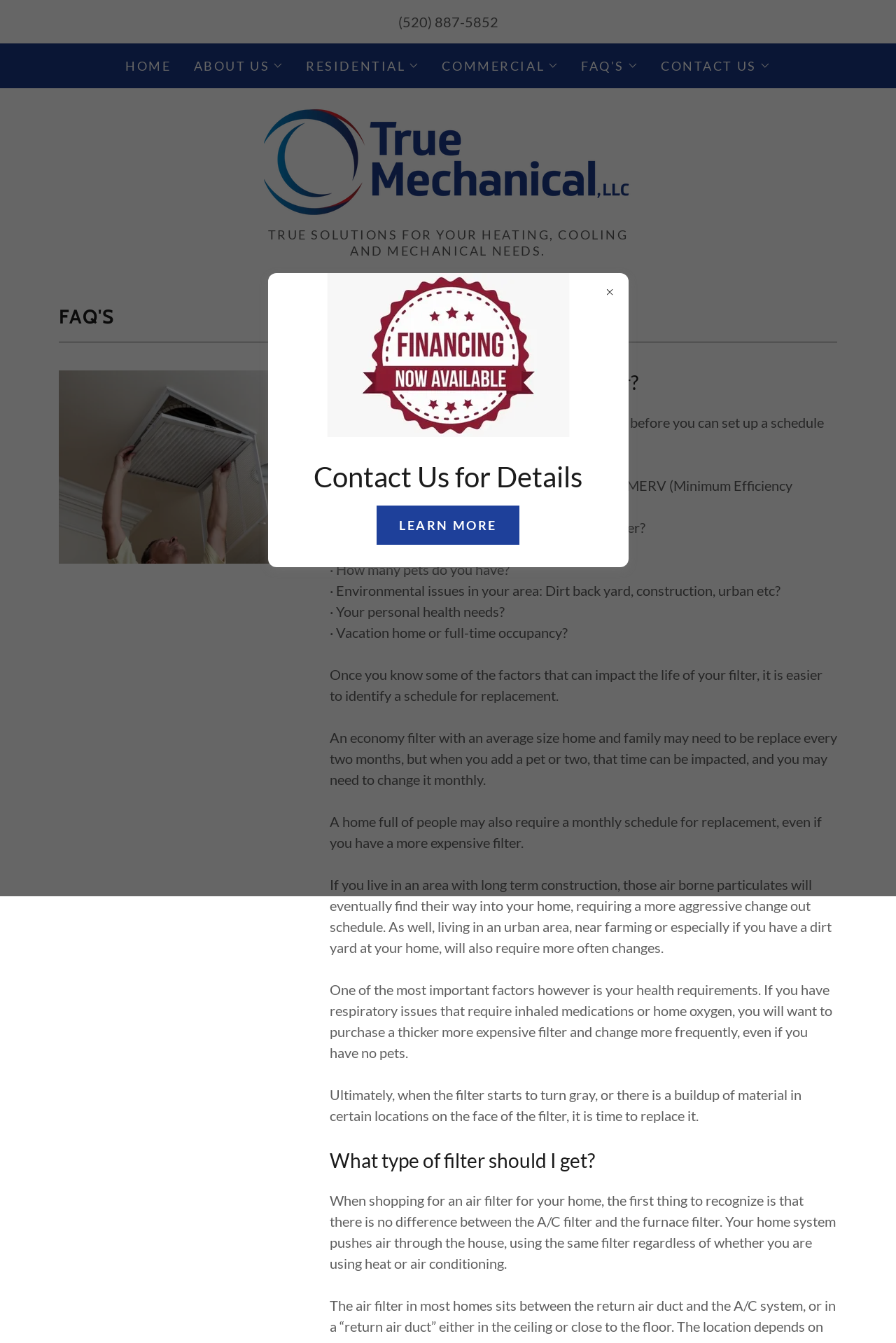Identify the bounding box coordinates for the element that needs to be clicked to fulfill this instruction: "Click the 'CONTACT US' button". Provide the coordinates in the format of four float numbers between 0 and 1: [left, top, right, bottom].

[0.738, 0.043, 0.86, 0.055]